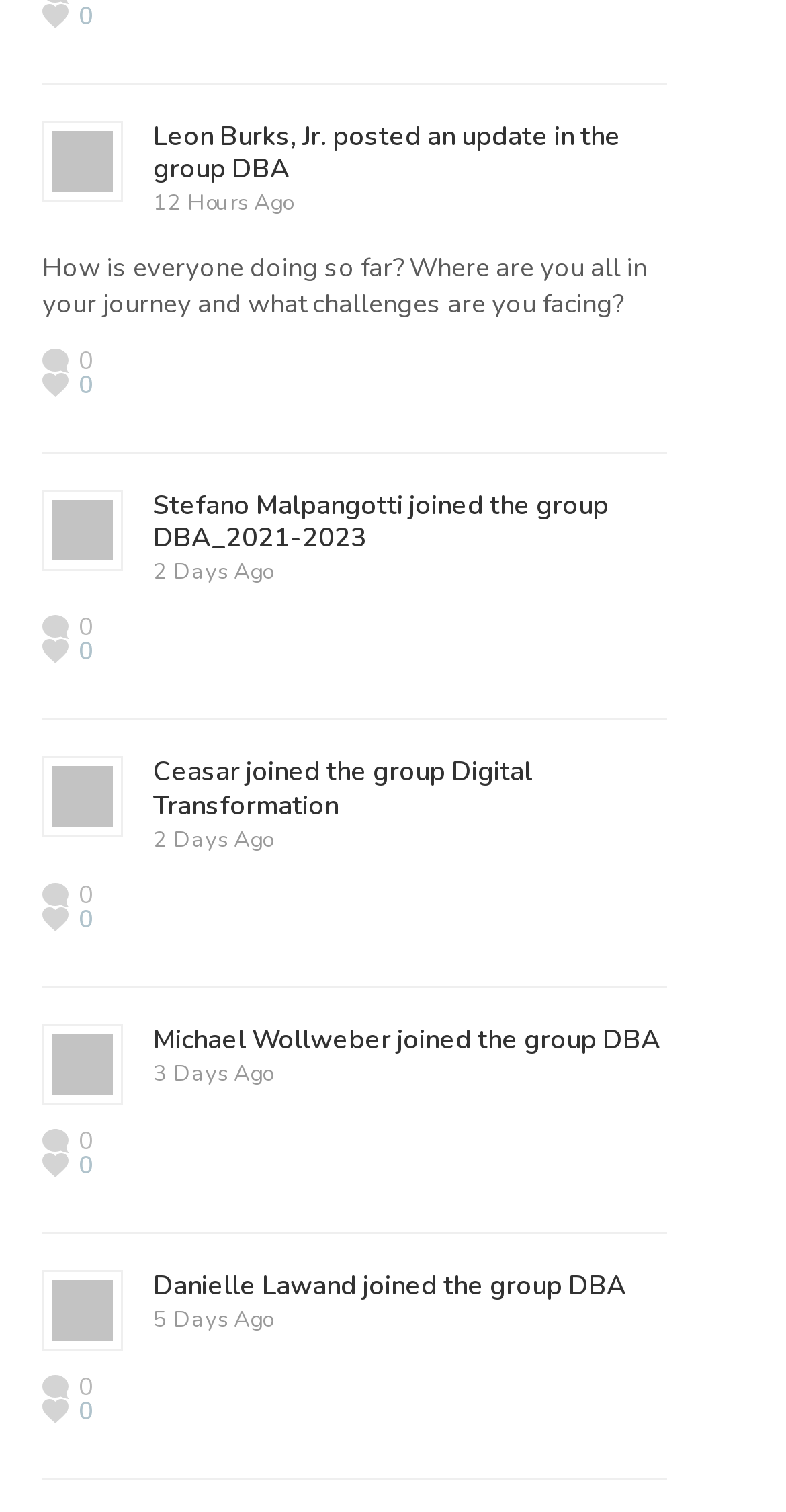Please provide a one-word or short phrase answer to the question:
What is the name of the group?

DBA